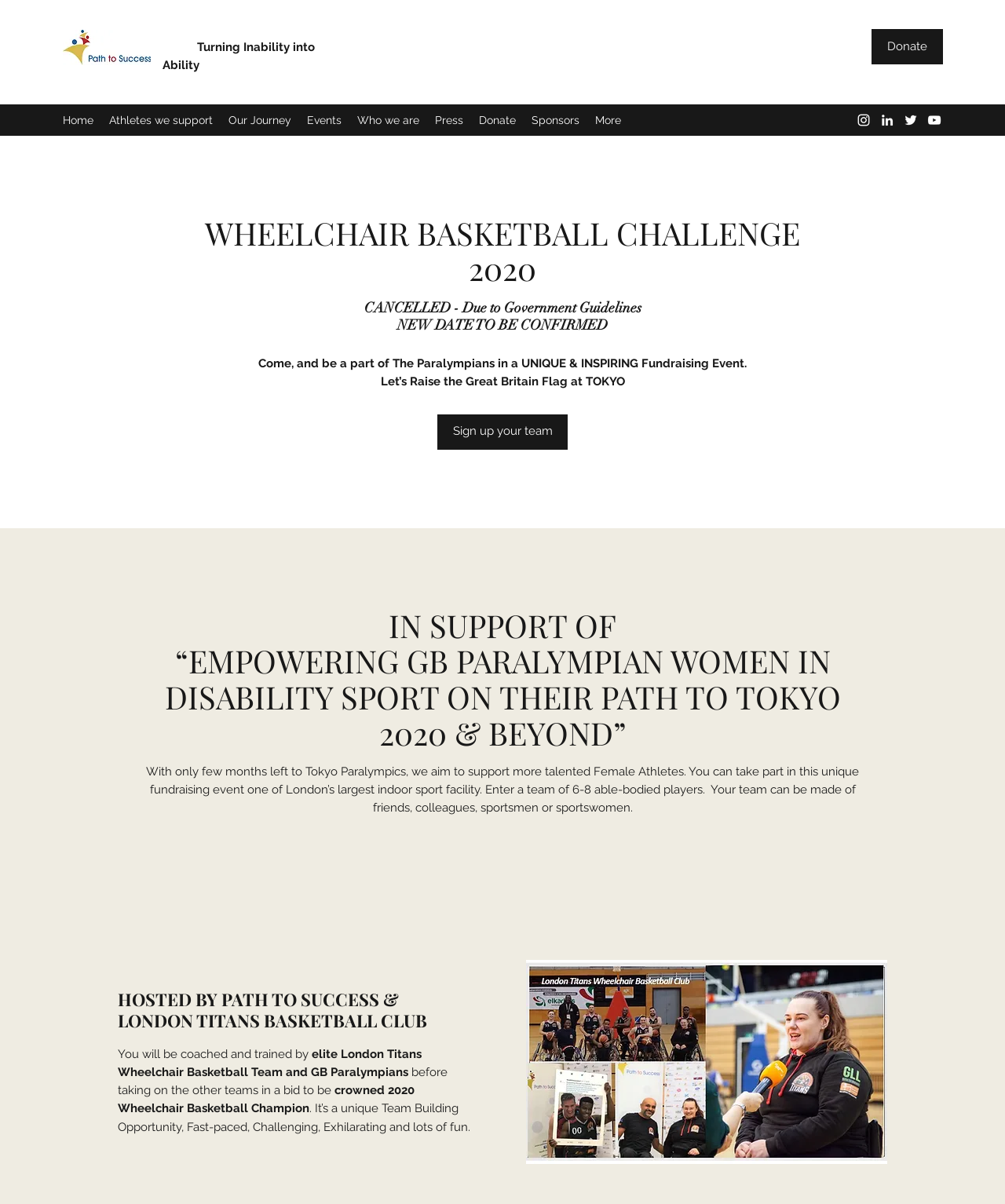Please look at the image and answer the question with a detailed explanation: What is the purpose of the event?

The webpage implies that the event is a fundraising event, as it mentions supporting talented Female Athletes and raising the Great Britain flag at TOKYO, and also provides an opportunity for team building and fun.